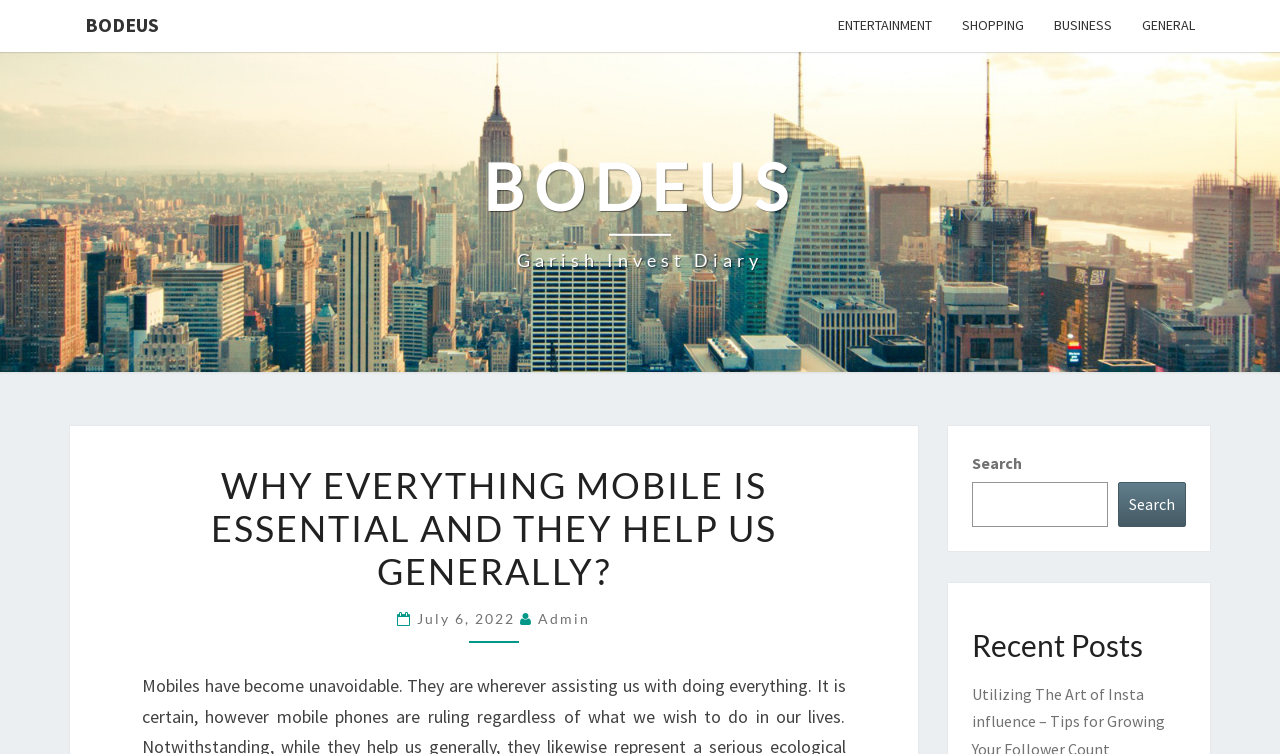Show the bounding box coordinates of the element that should be clicked to complete the task: "go to BODEUS homepage".

[0.055, 0.0, 0.136, 0.066]